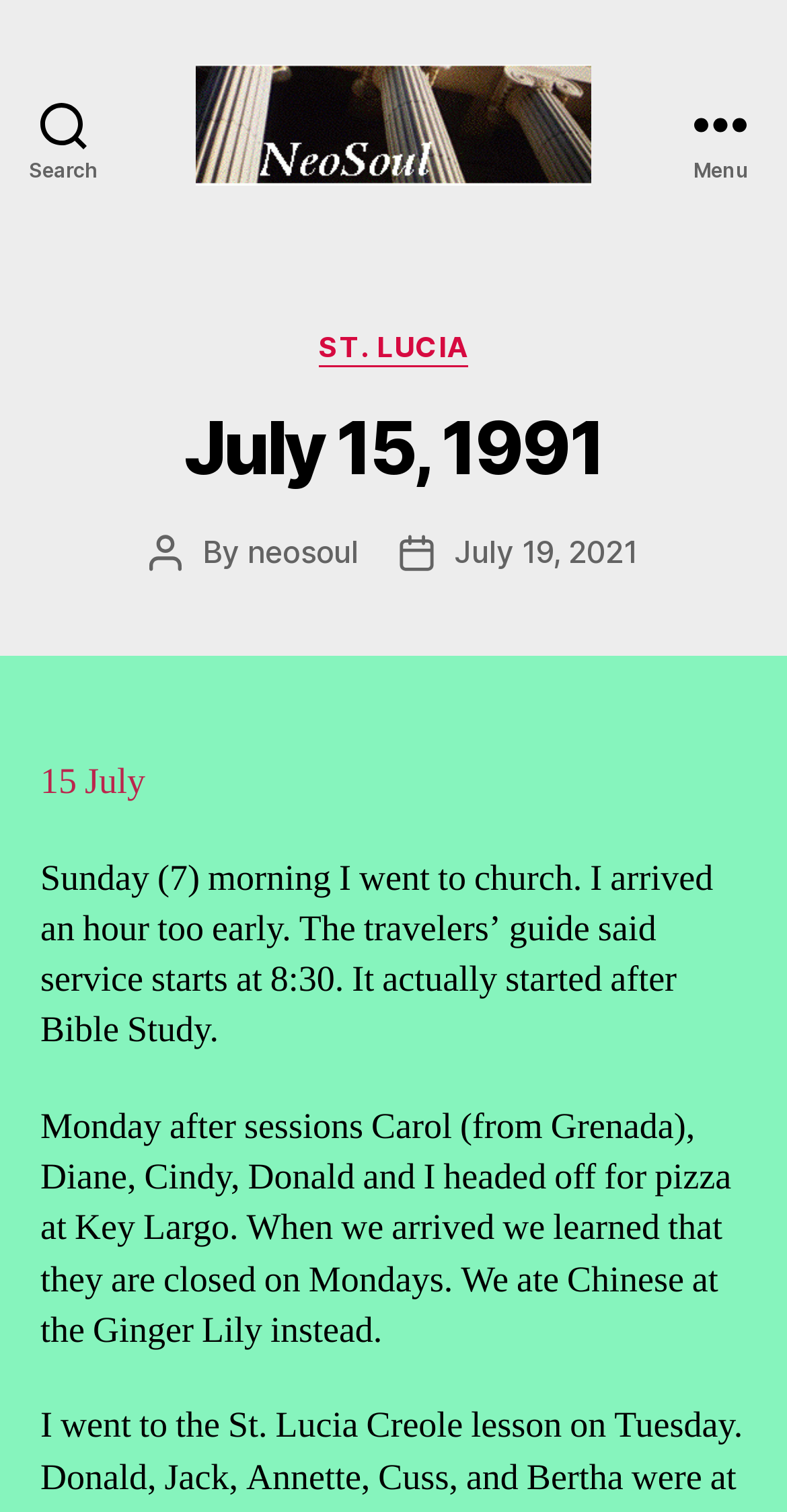What is the name of the author?
Using the image as a reference, answer the question in detail.

I found the answer by looking at the text 'Post author' followed by 'By' and then the link 'neosoul', which suggests that neosoul is the author of the post.